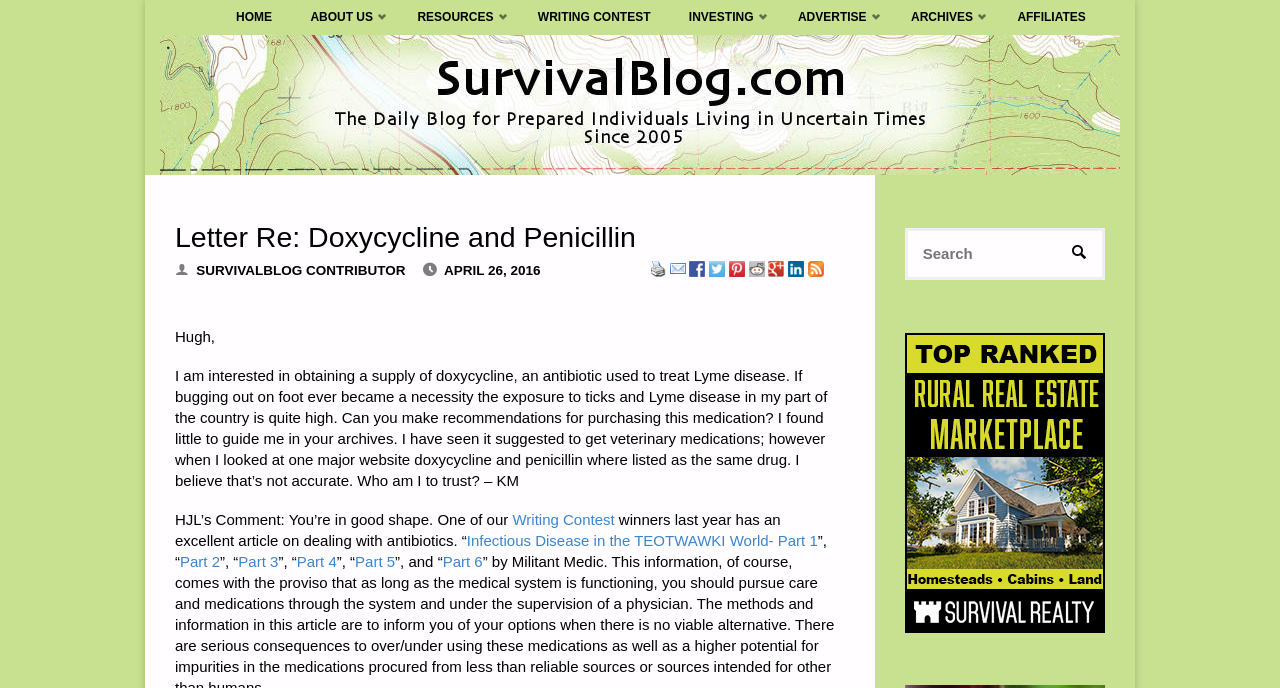Specify the bounding box coordinates for the region that must be clicked to perform the given instruction: "Search for a keyword".

[0.707, 0.331, 0.864, 0.407]